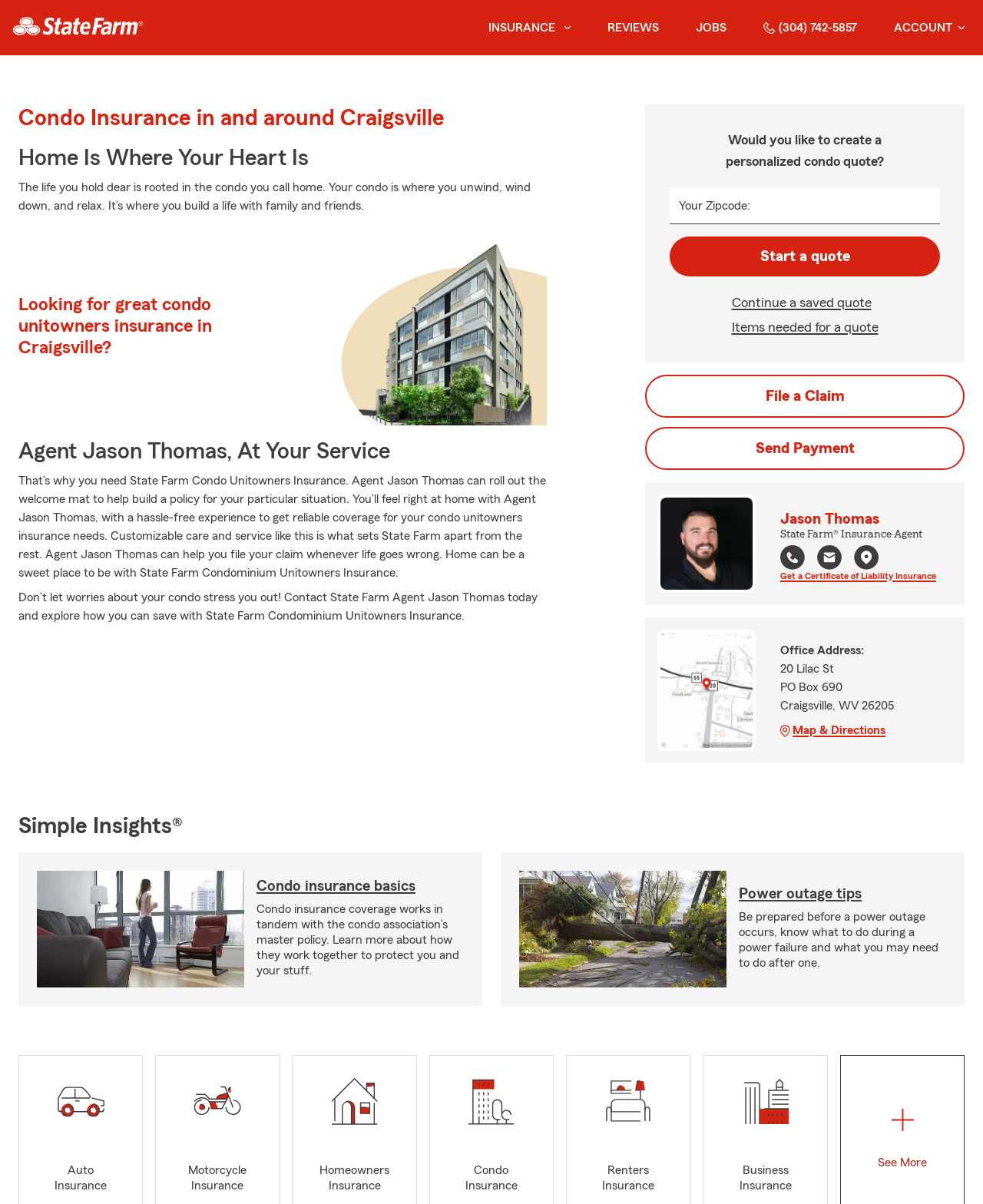Provide the bounding box coordinates of the section that needs to be clicked to accomplish the following instruction: "Get a Certificate of Liability Insurance."

[0.794, 0.472, 0.952, 0.482]